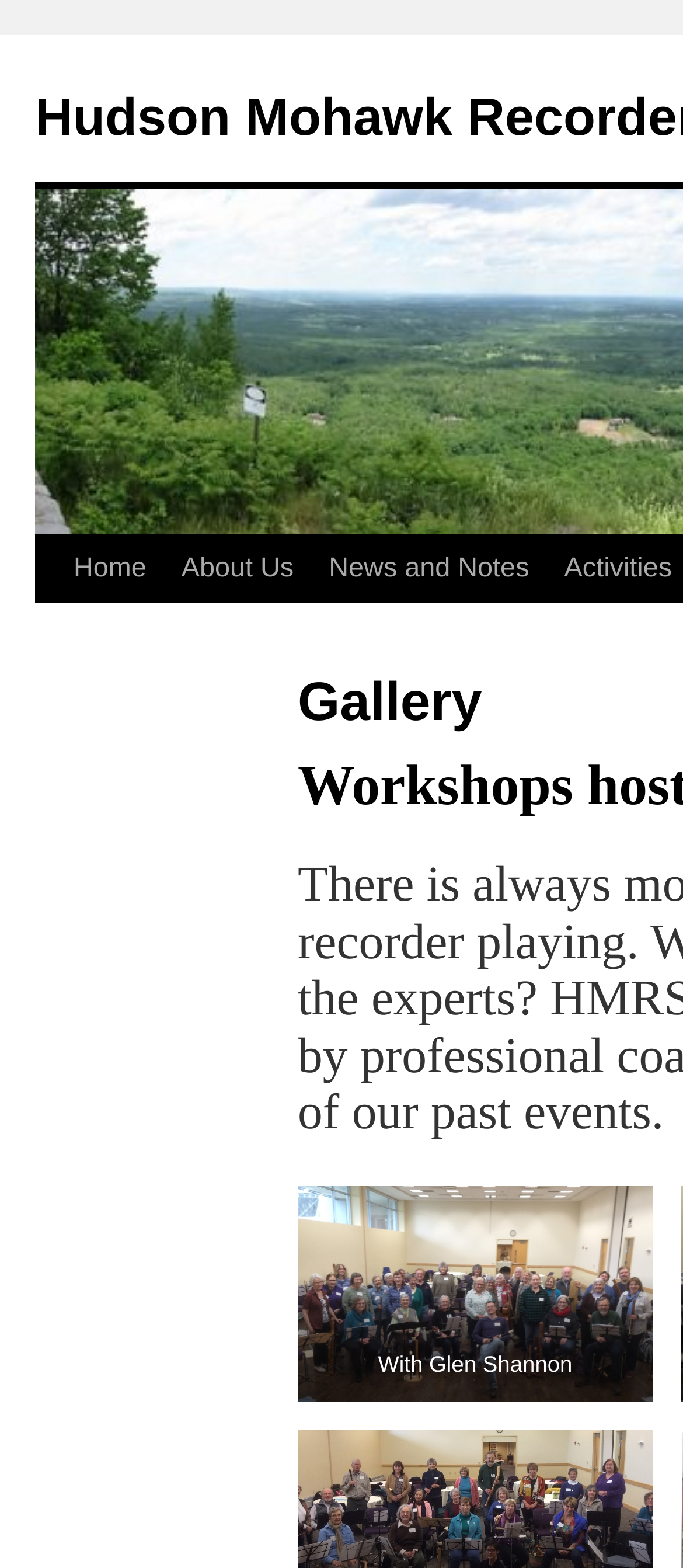Determine the bounding box coordinates for the UI element described. Format the coordinates as (top-left x, top-left y, bottom-right x, bottom-right y) and ensure all values are between 0 and 1. Element description: Home

[0.082, 0.342, 0.24, 0.384]